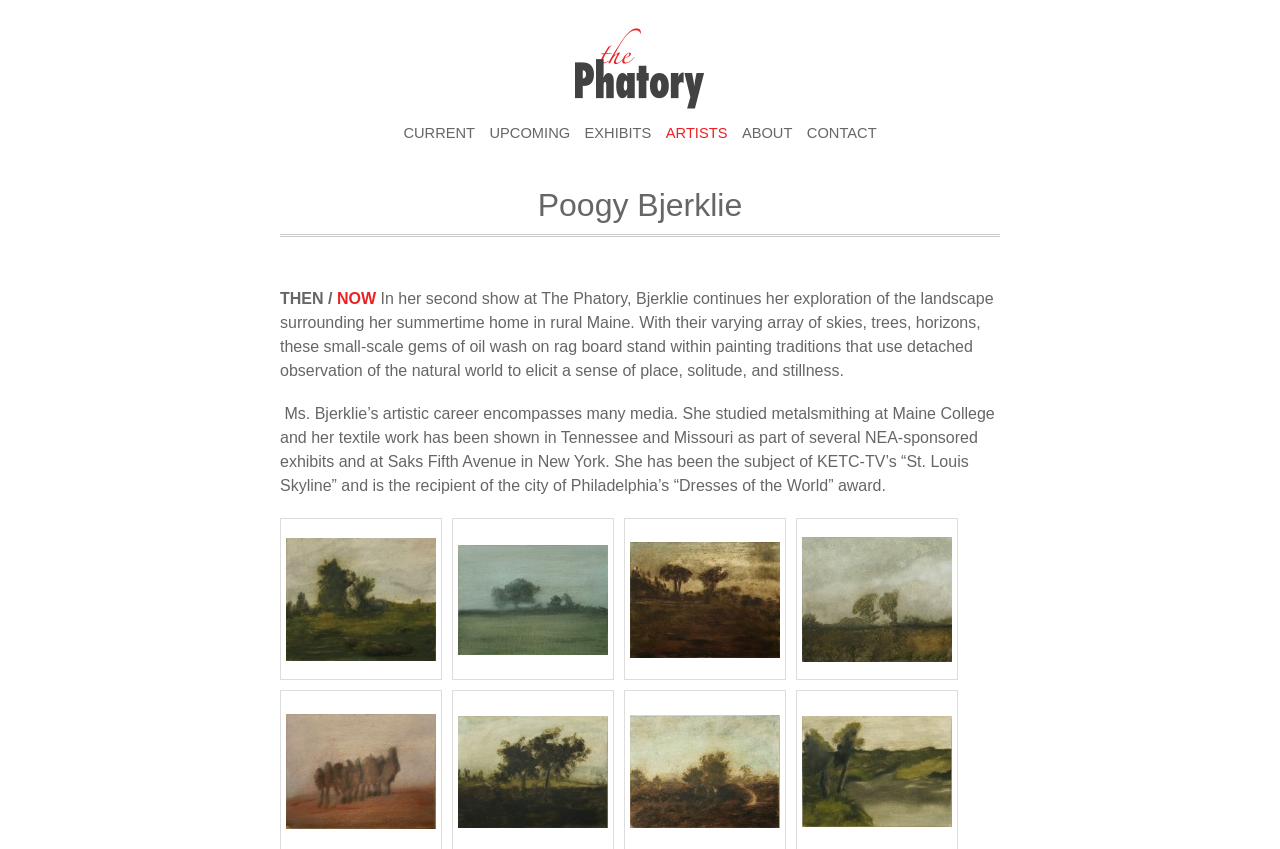Give a one-word or short-phrase answer to the following question: 
What is the medium used by the artist in her work?

oil wash on rag board